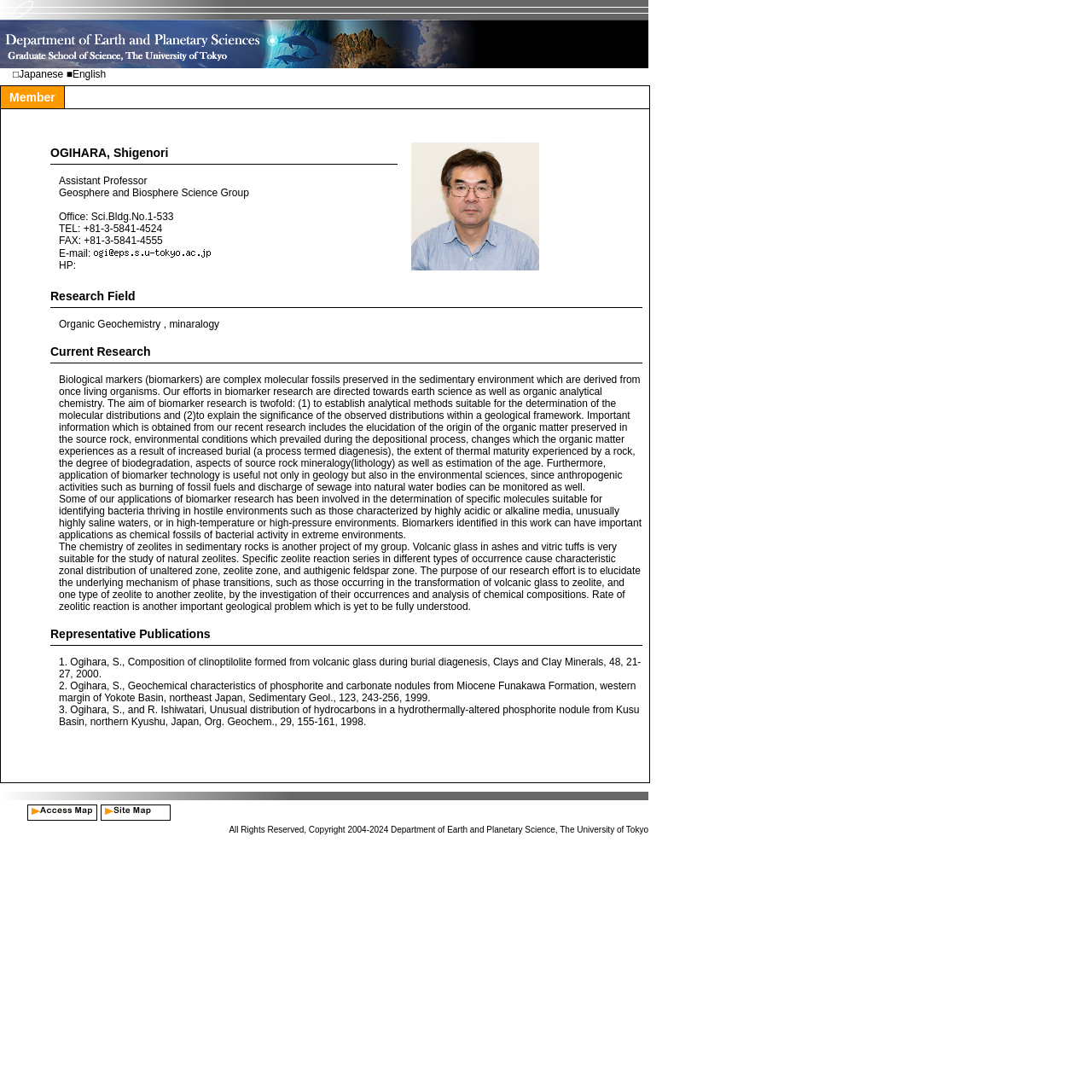Mark the bounding box of the element that matches the following description: "Japanese".

[0.017, 0.062, 0.058, 0.073]